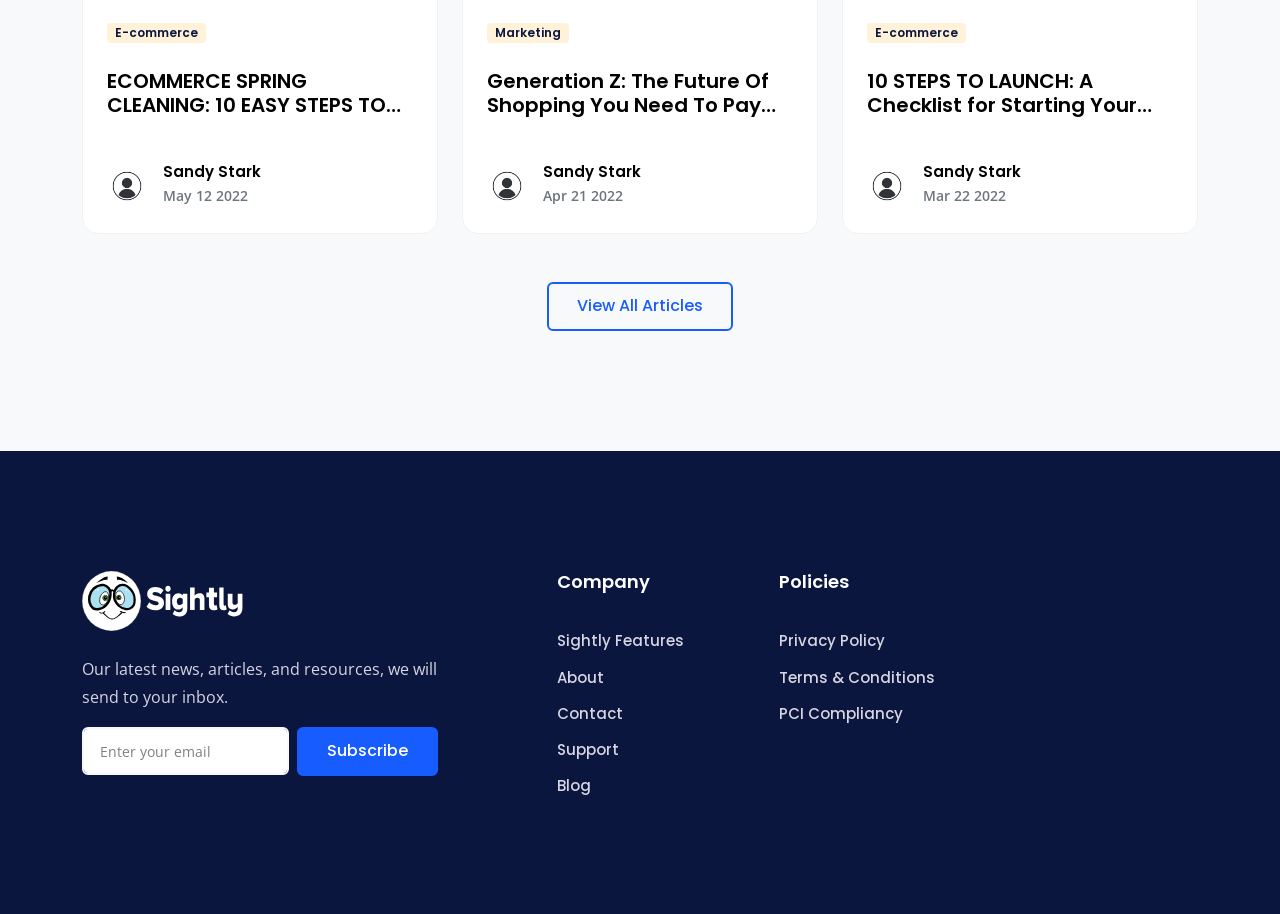Using the image as a reference, answer the following question in as much detail as possible:
Who is the author of the articles on this webpage?

By examining the links on the webpage, I found that the author of the articles is consistently mentioned as 'Sandy Stark', along with the date of publication.